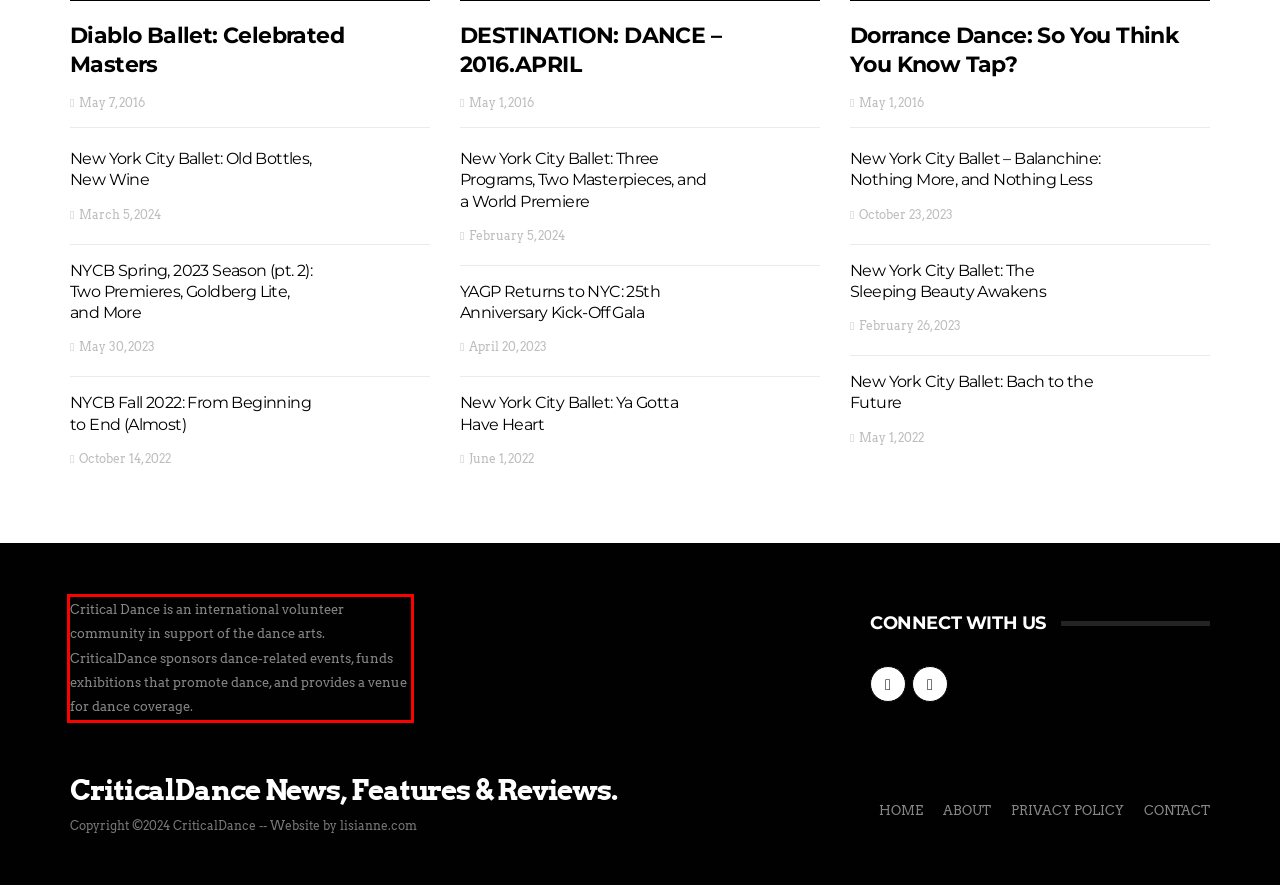You are given a screenshot with a red rectangle. Identify and extract the text within this red bounding box using OCR.

Critical Dance is an international volunteer community in support of the dance arts. CriticalDance sponsors dance-related events, funds exhibitions that promote dance, and provides a venue for dance coverage.